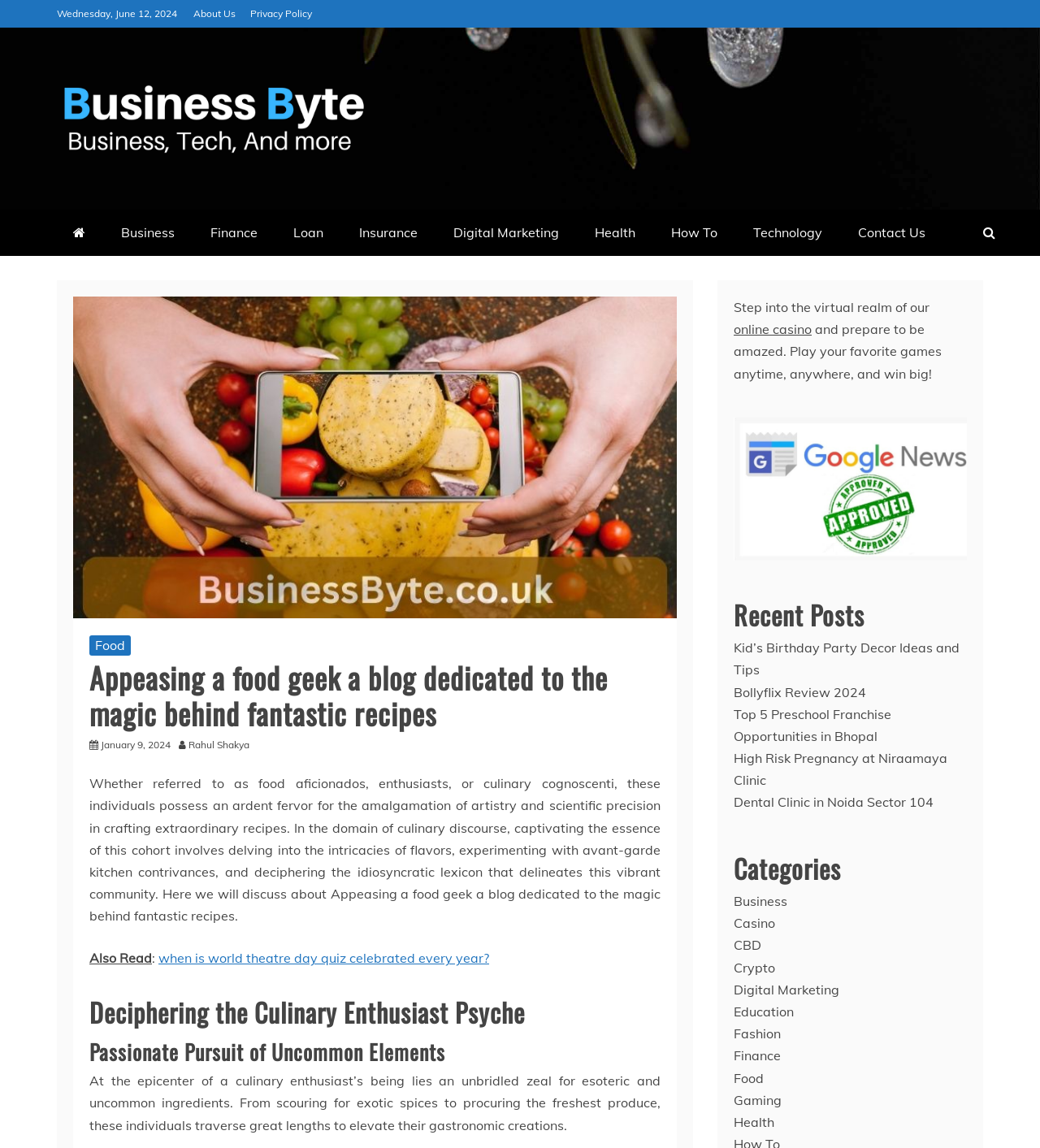Using the webpage screenshot, find the UI element described by My Account. Provide the bounding box coordinates in the format (top-left x, top-left y, bottom-right x, bottom-right y), ensuring all values are floating point numbers between 0 and 1.

None